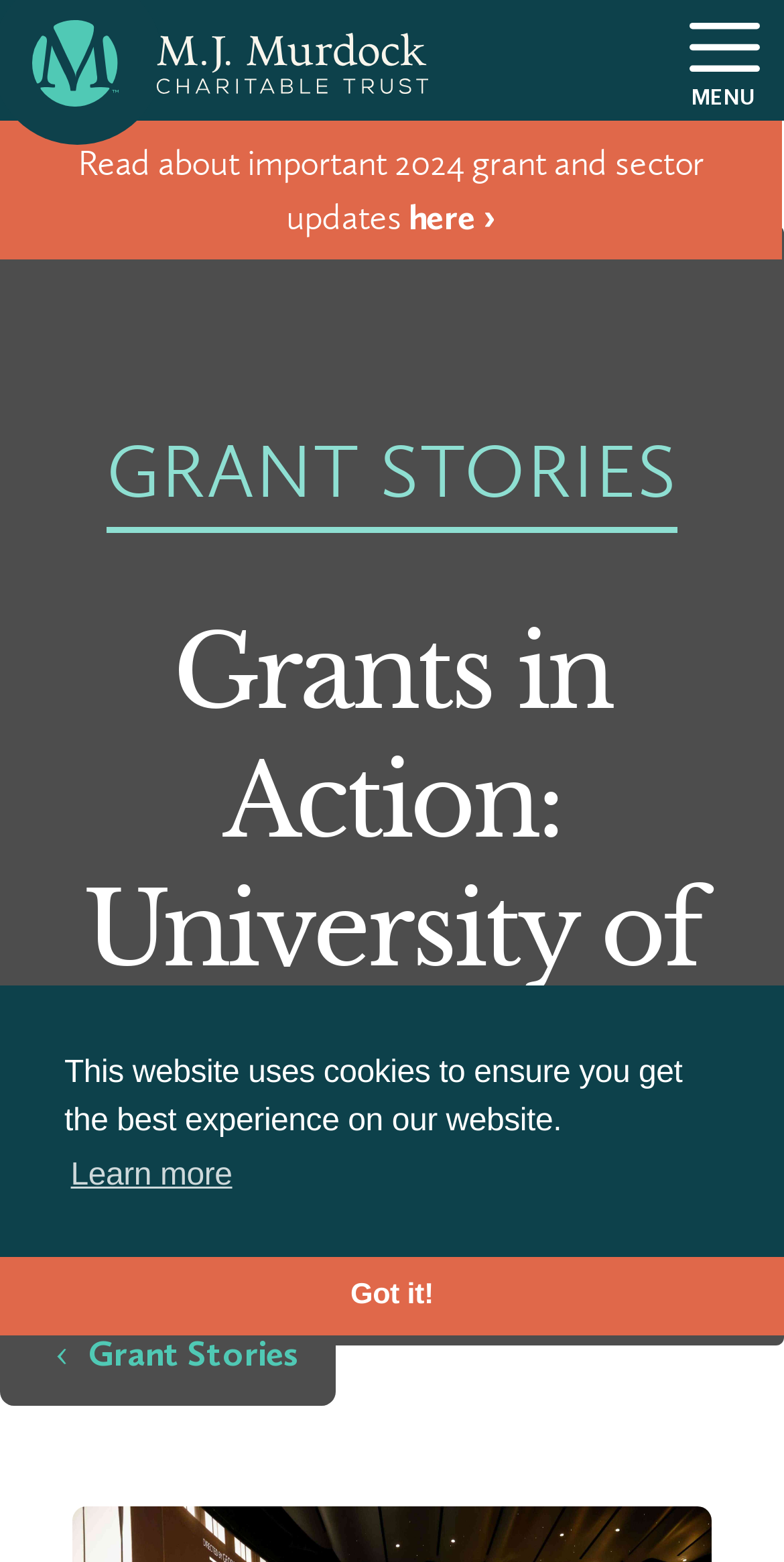Describe every aspect of the webpage in a detailed manner.

The webpage appears to be a grant story page from the M.J. Murdock Charitable Trust website. At the top, there is a navigation menu with links to "What We Do", "Who We Help", "Nonprofit Resources", and "Around the Trust". Below the navigation menu, there is a brief introduction to the page, which mentions important 2024 grant and sector updates.

The main content of the page is a grant story titled "Grants in Action: University of Washington", which is highlighted in a prominent heading. The story is about the University of Washington preserving the historic ASUW Shell House from The Boys in the Boat, thanks to Murdock Trust grants and others.

On the top-right corner of the page, there is a "back to top" link with an accompanying icon. At the bottom of the page, there is a cookie consent dialog with a message explaining the use of cookies on the website. The dialog has two buttons: "learn more about cookies" and "dismiss cookie message". The "learn more about cookies" button is located to the left of the "dismiss cookie message" button.

There are several images on the page, including the M.J. Murdock Charitable Trust logo at the top-left corner and an icon for the "back to top" link.